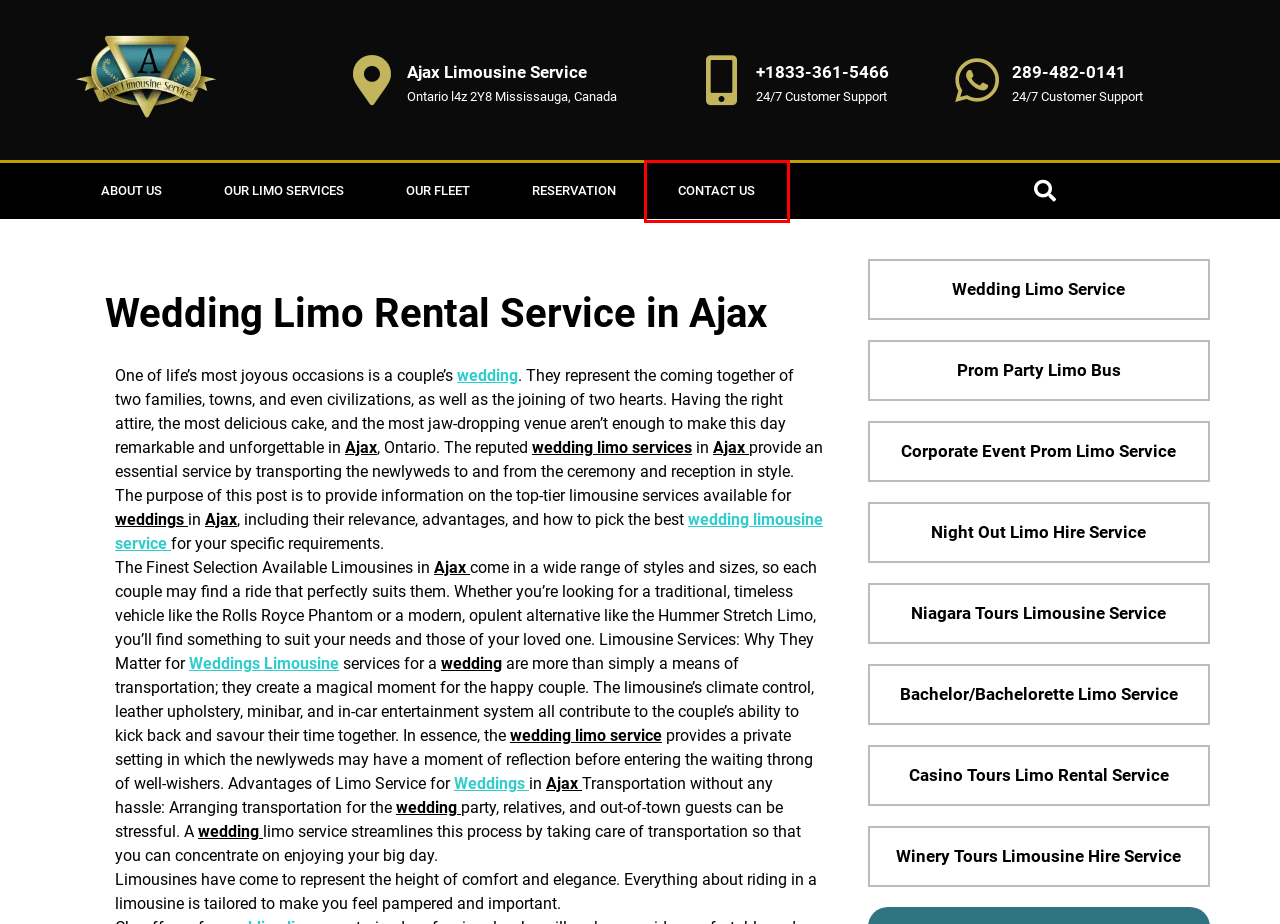Look at the screenshot of a webpage where a red rectangle bounding box is present. Choose the webpage description that best describes the new webpage after clicking the element inside the red bounding box. Here are the candidates:
A. Contact Us - Ajax Limousine Service & Party Bus Rental
B. Winery Tour with Limo Rental Service in Ajax - Ajax Limousine Service & Party Bus Rental
C. Bachelor and Bachelorette Limo Services in Ajax - Ajax Limousine Service & Party Bus Rental
D. Our Fleet - Ajax Limousine Service & Party Bus Rental
E. Casino Trip with Limousine Service in Ajax - Ajax Limousine Service & Party Bus Rental
F. Reservation - Ajax Limousine Service & Party Bus Rental
G. Niagara Falls Limo Service in Ajax - Ajax Limousine Service & Party Bus Rental
H. About Us - Ajax Limousine Service & Party Bus Rental

A